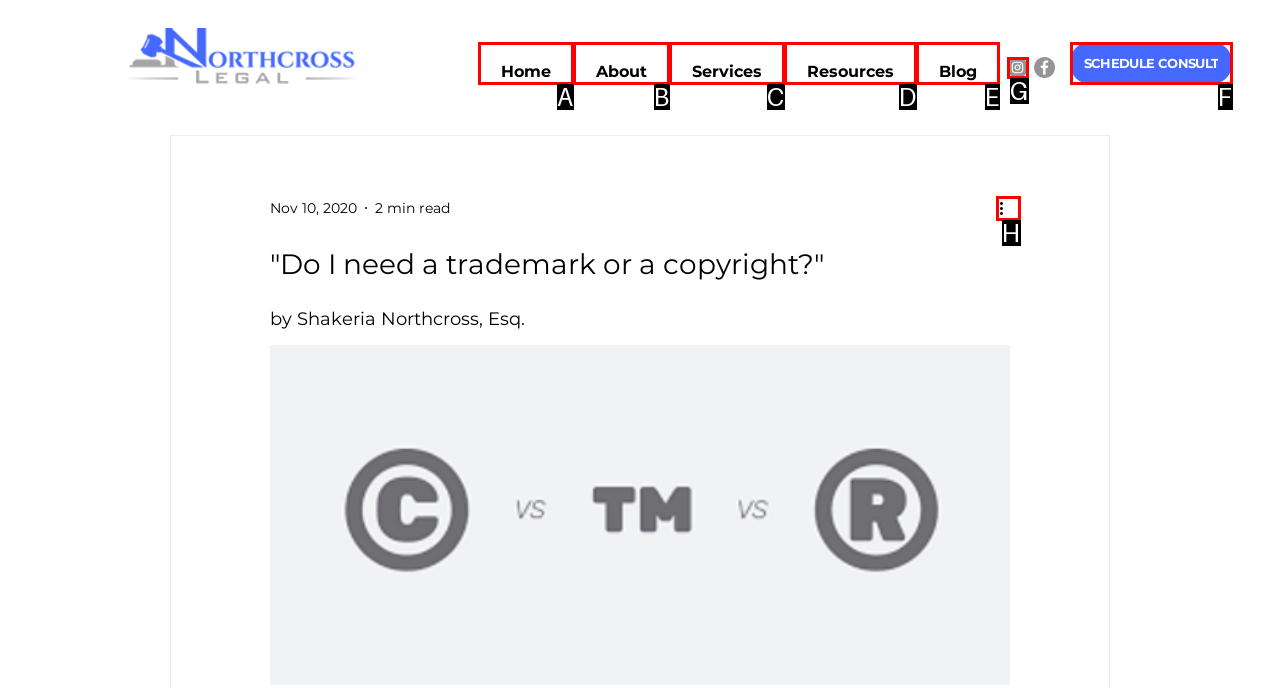Which option is described as follows: Resources
Answer with the letter of the matching option directly.

D